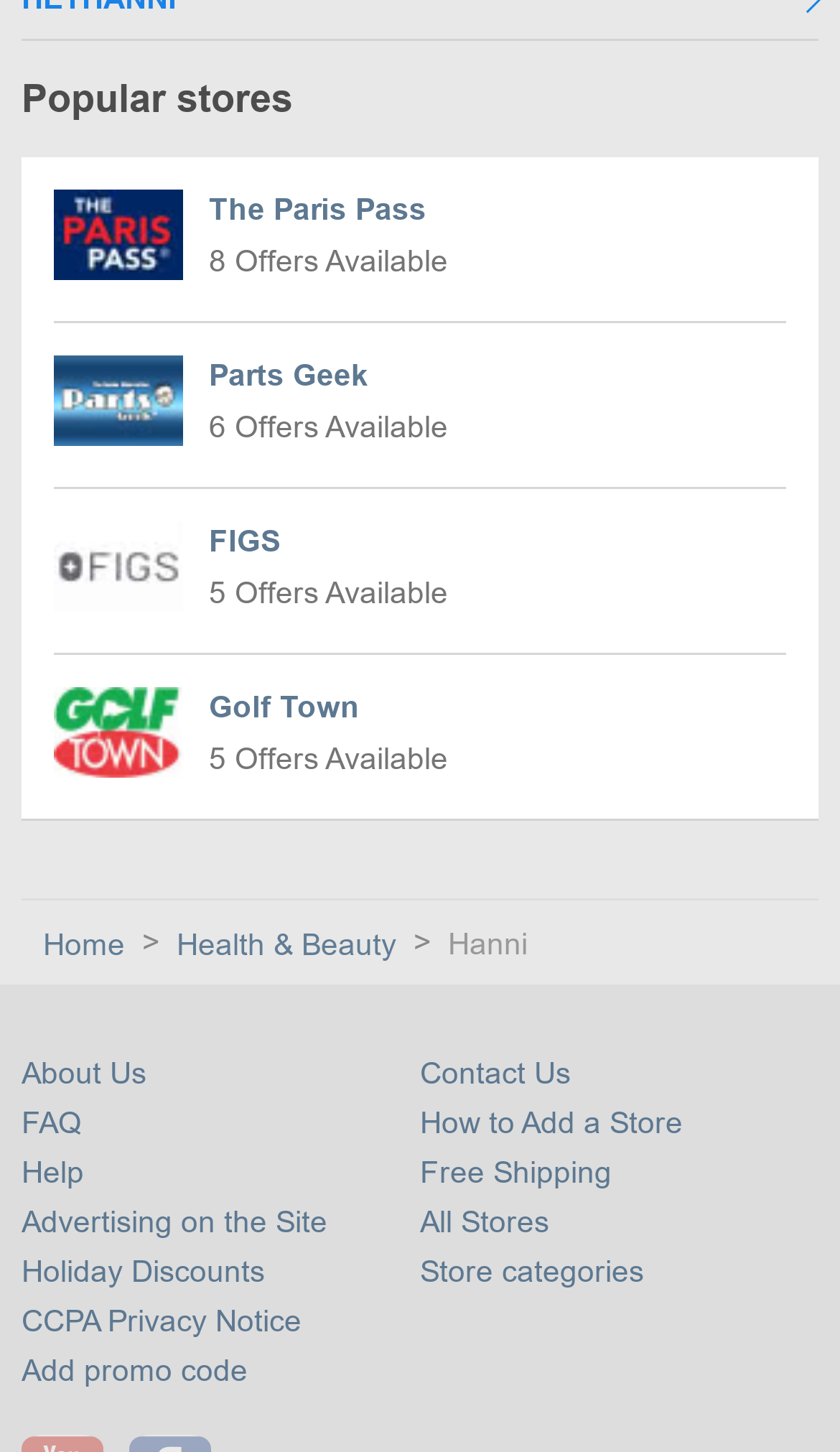Please locate the bounding box coordinates for the element that should be clicked to achieve the following instruction: "Go to Home page". Ensure the coordinates are given as four float numbers between 0 and 1, i.e., [left, top, right, bottom].

[0.051, 0.638, 0.159, 0.661]